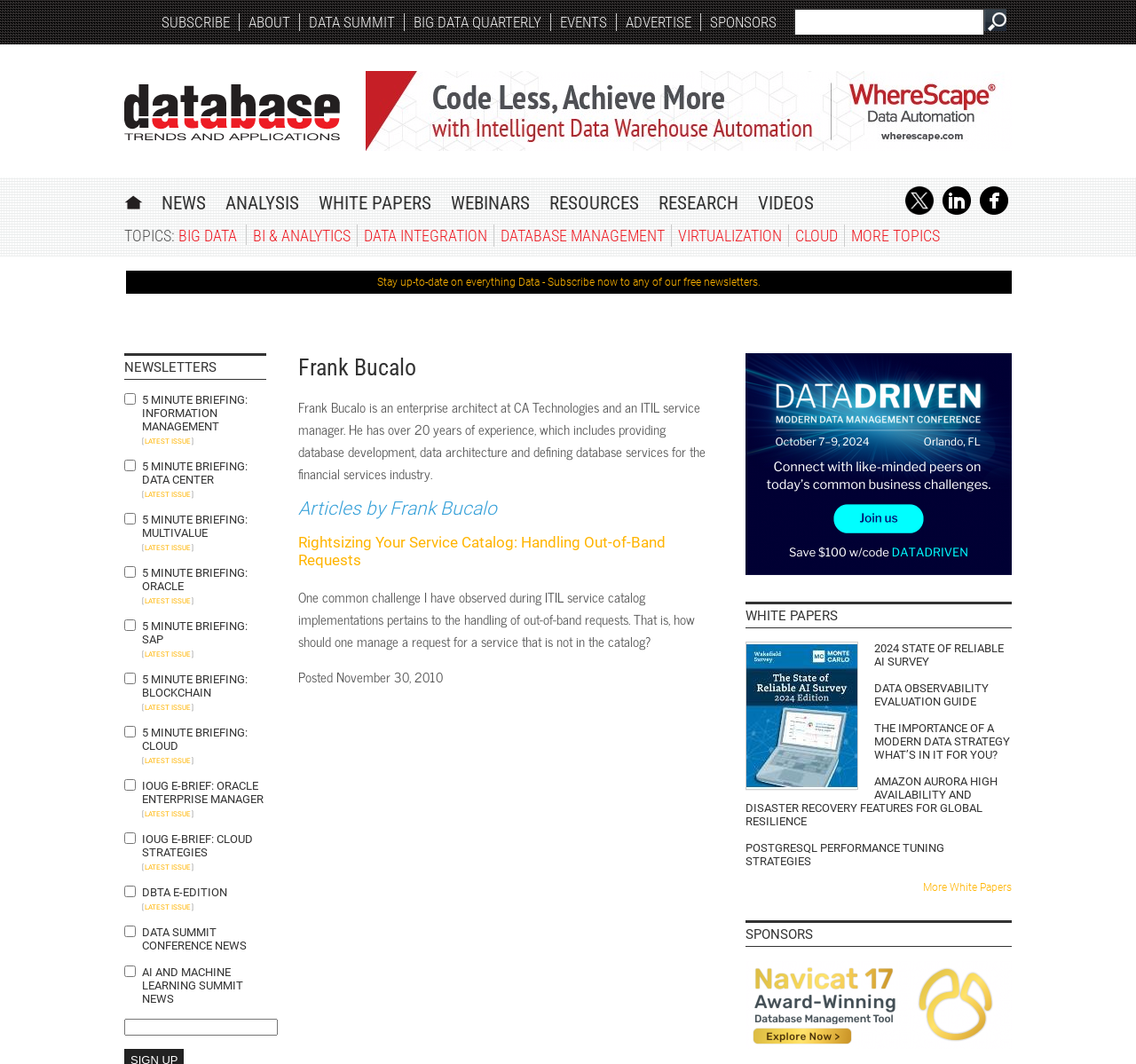Describe all visible elements and their arrangement on the webpage.

This webpage is about Frank Bucalo, an enterprise architect at CA Technologies and an ITIL service manager. At the top, there is a navigation menu with links to "SUBSCRIBE", "ABOUT", "DATA SUMMIT", "BIG DATA QUARTERLY", "EVENTS", "ADVERTISE", and "SPONSORS". Below this menu, there is a section with links to "HOME", "NEWS", "ANALYSIS", "WHITE PAPERS", "WEBINARS", "RESOURCES", and "RESEARCH". 

On the left side, there is a section with social media links to Twitter, LinkedIn, and Facebook. Below this, there is a list of topics including "BIG DATA", "BI & ANALYTICS", "DATA INTEGRATION", "DATABASE MANAGEMENT", "VIRTUALIZATION", "CLOUD", and "MORE TOPICS". 

The main content of the page is divided into two columns. The left column has a table with a heading "NEWSLETTERS" and a list of checkboxes for various newsletters, each with a link to the latest issue. The right column has a heading "Frank Bucalo" and a brief bio of Frank Bucalo. Below this, there is a section with a heading "Articles by Frank Bucalo" and a list of article titles, including "Rightsizing Your Service Catalog: Handling Out-of-Band Requests". Each article title is a link to the full article, and there is a brief summary and a posted date below each title. 

At the bottom of the right column, there is a section with a heading "WHITE PAPERS" and a list of links to white papers, each with a brief title and a thumbnail image. There are also two advertisements, one at the top and one at the bottom of the page.